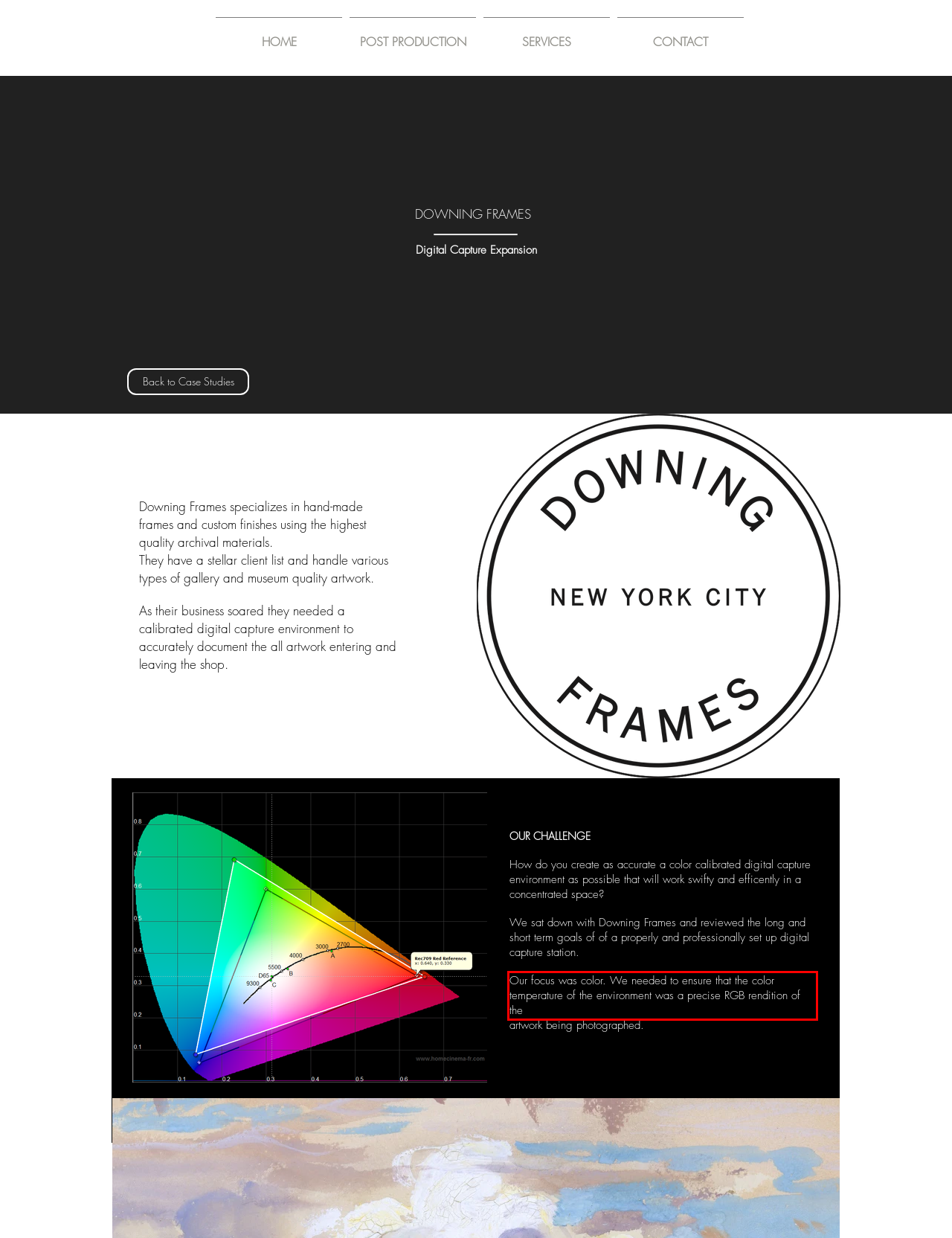Given a screenshot of a webpage containing a red rectangle bounding box, extract and provide the text content found within the red bounding box.

Our focus was color. We needed to ensure that the color temperature of the environment was a precise RGB rendition of the